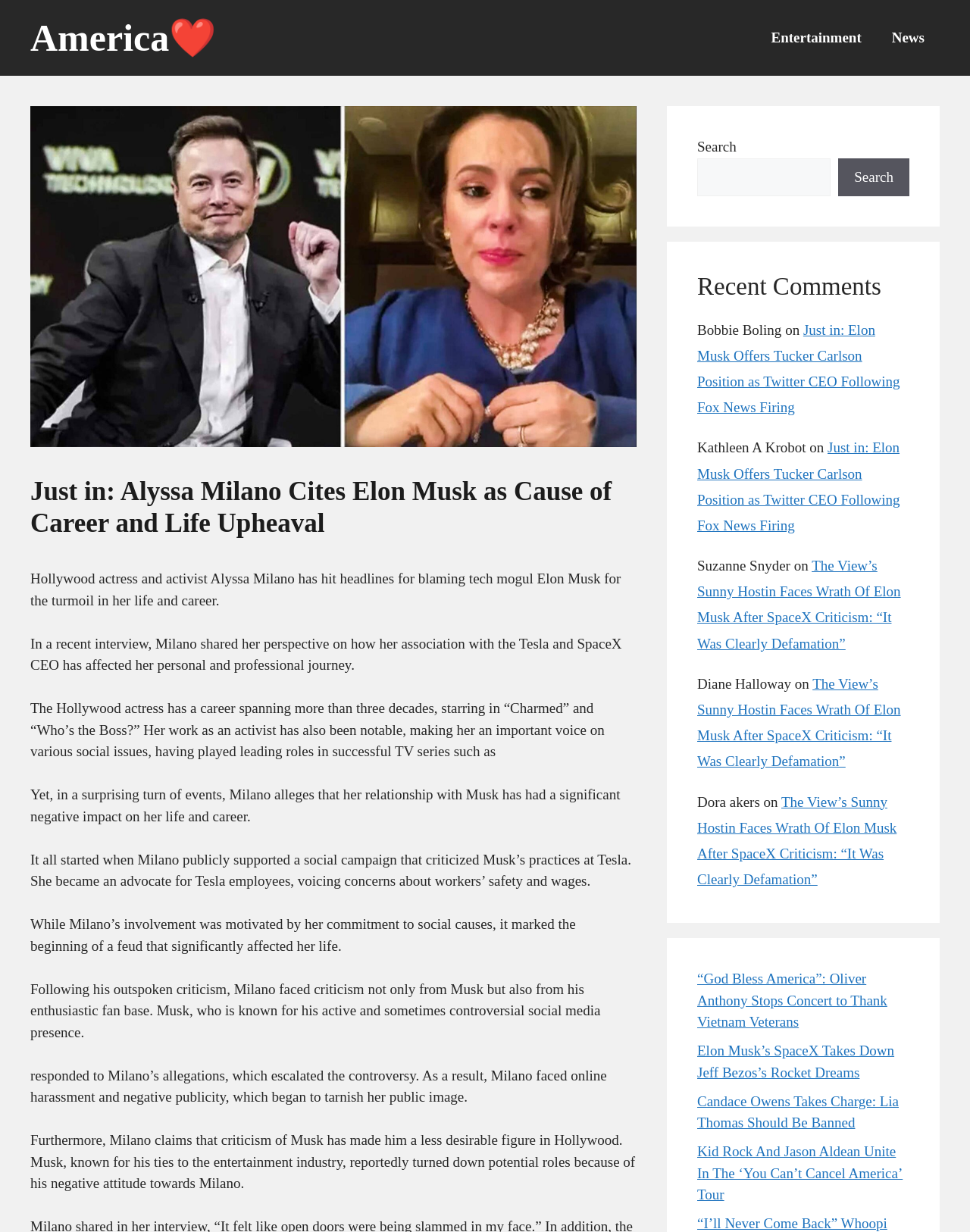Please locate the bounding box coordinates of the element that should be clicked to achieve the given instruction: "Read news about Alyssa Milano".

[0.031, 0.463, 0.64, 0.494]